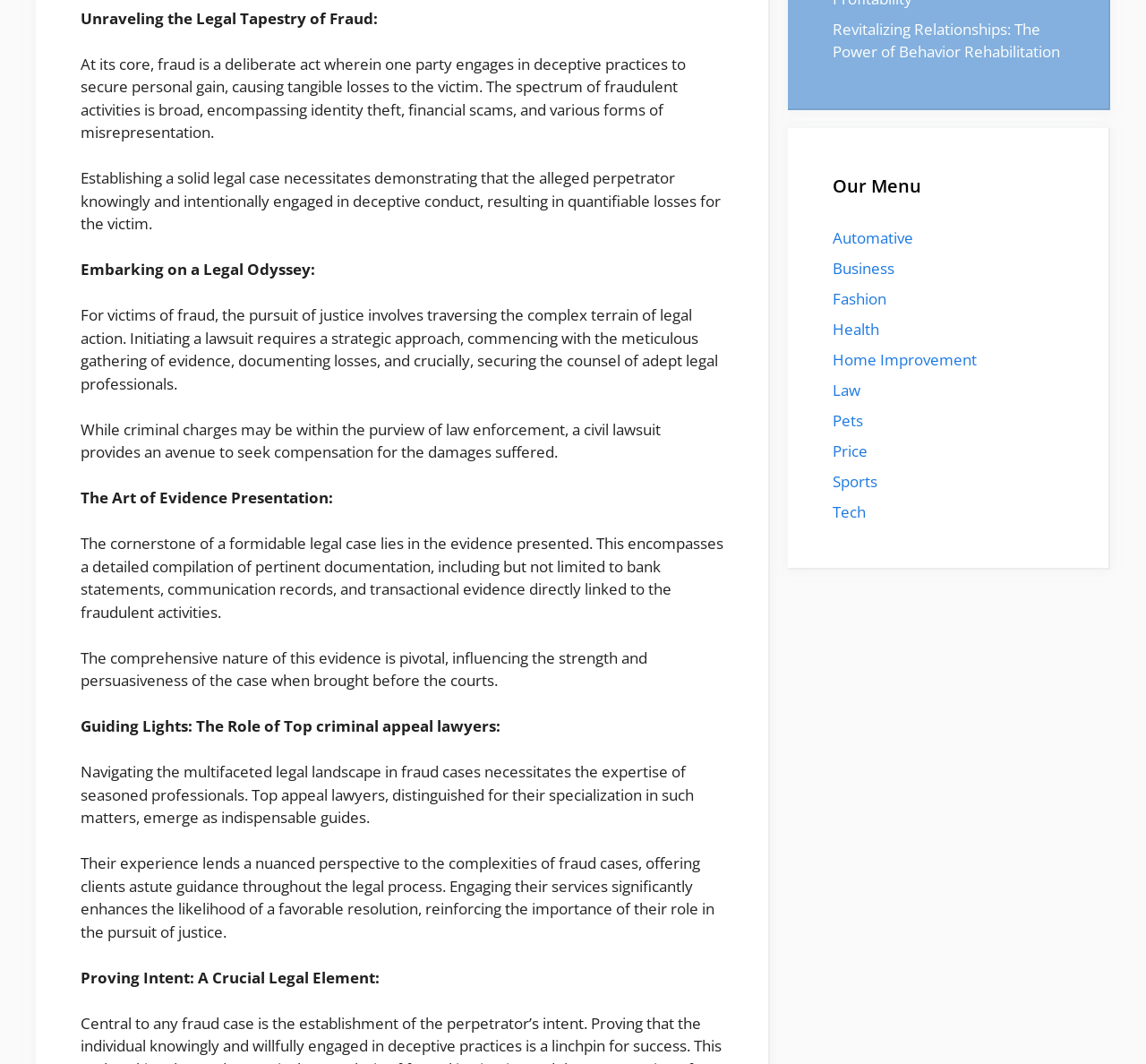Please determine the bounding box coordinates for the UI element described here. Use the format (top-left x, top-left y, bottom-right x, bottom-right y) with values bounded between 0 and 1: Price

[0.727, 0.414, 0.757, 0.433]